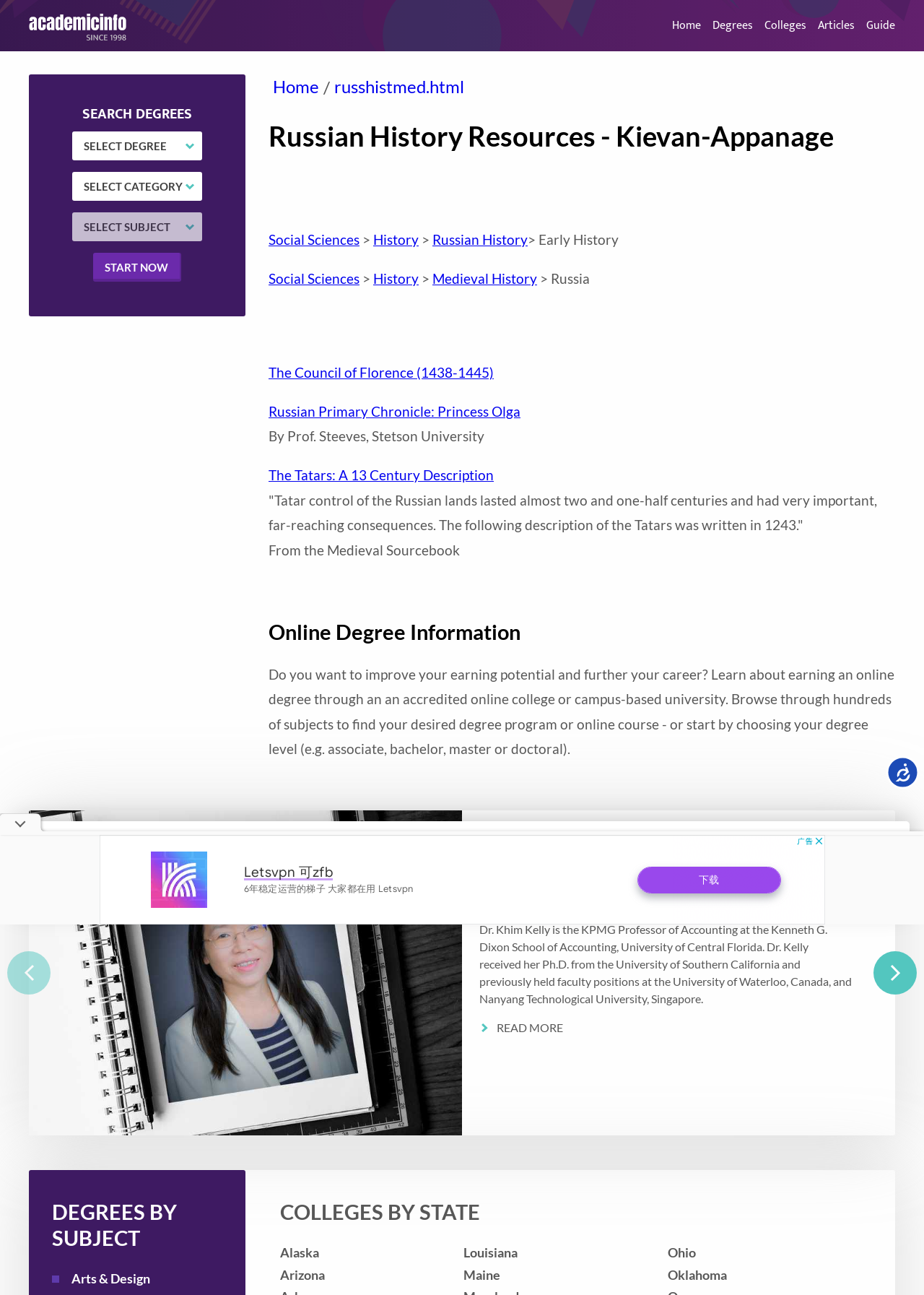Extract the bounding box coordinates for the described element: "parent_node: EDUCATOR IN FOCUS aria-label="next"". The coordinates should be represented as four float numbers between 0 and 1: [left, top, right, bottom].

[0.945, 0.735, 0.992, 0.768]